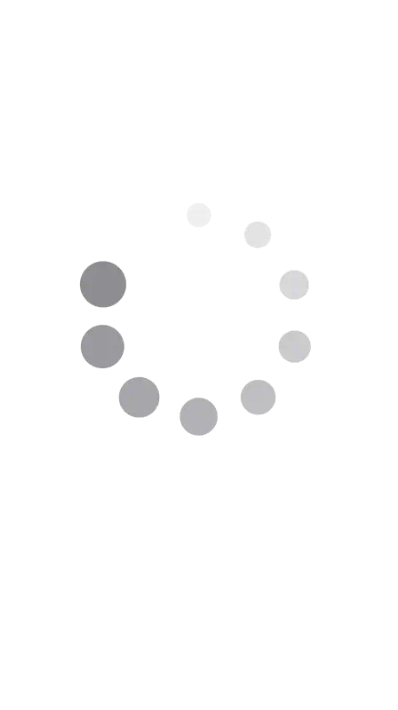Respond with a single word or phrase to the following question:
What is the overarching theme of the site?

Fresh ingredients and sustainability